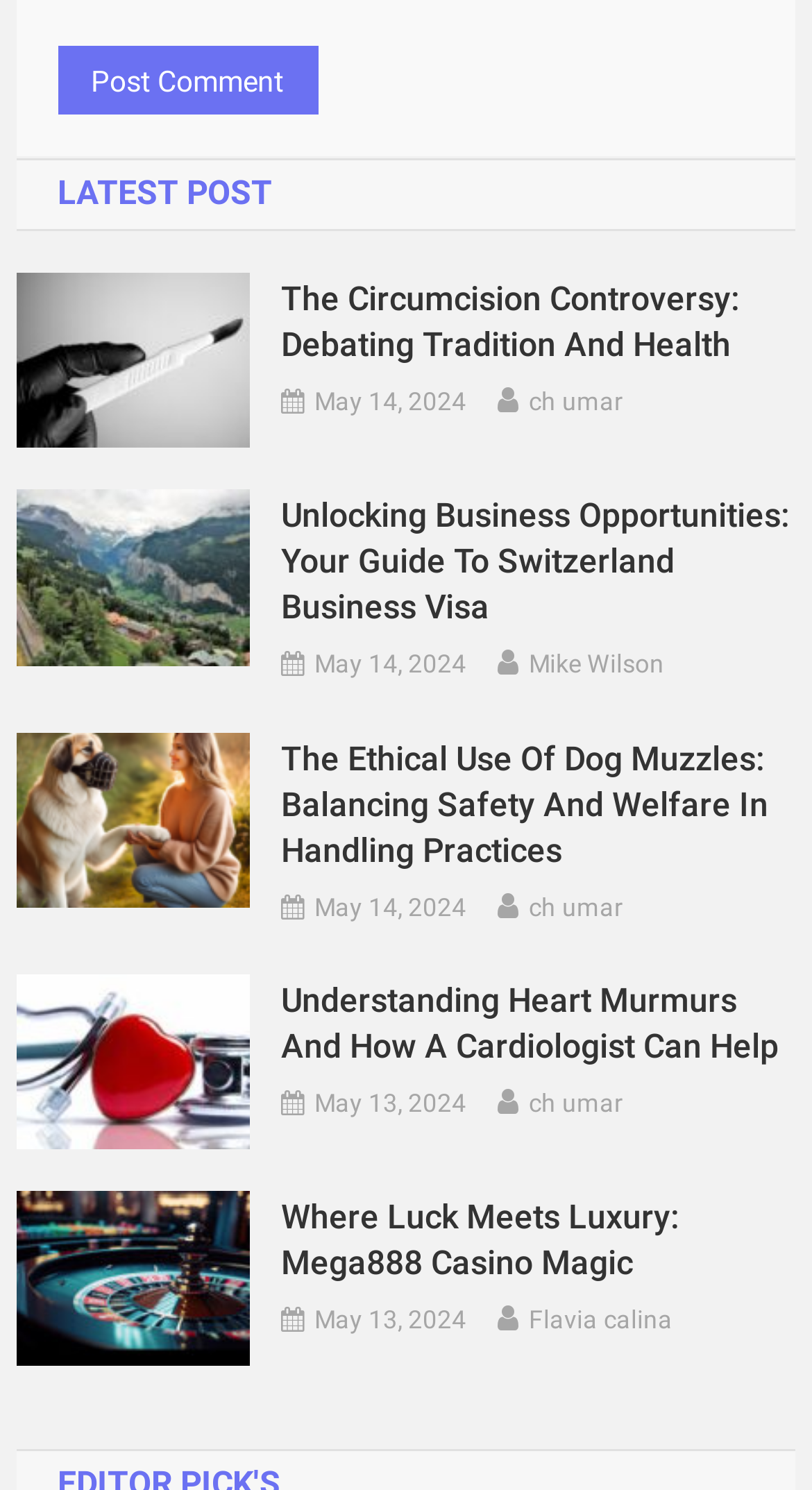Who is the author of the post 'The Ethical Use Of Dog Muzzles: Balancing Safety And Welfare In Handling Practices'?
Provide an in-depth and detailed explanation in response to the question.

I found the link with the text 'ch umar' and the 'link' element type, which is associated with the post 'The Ethical Use Of Dog Muzzles: Balancing Safety And Welfare In Handling Practices'. This suggests that 'ch umar' is the author of this post.